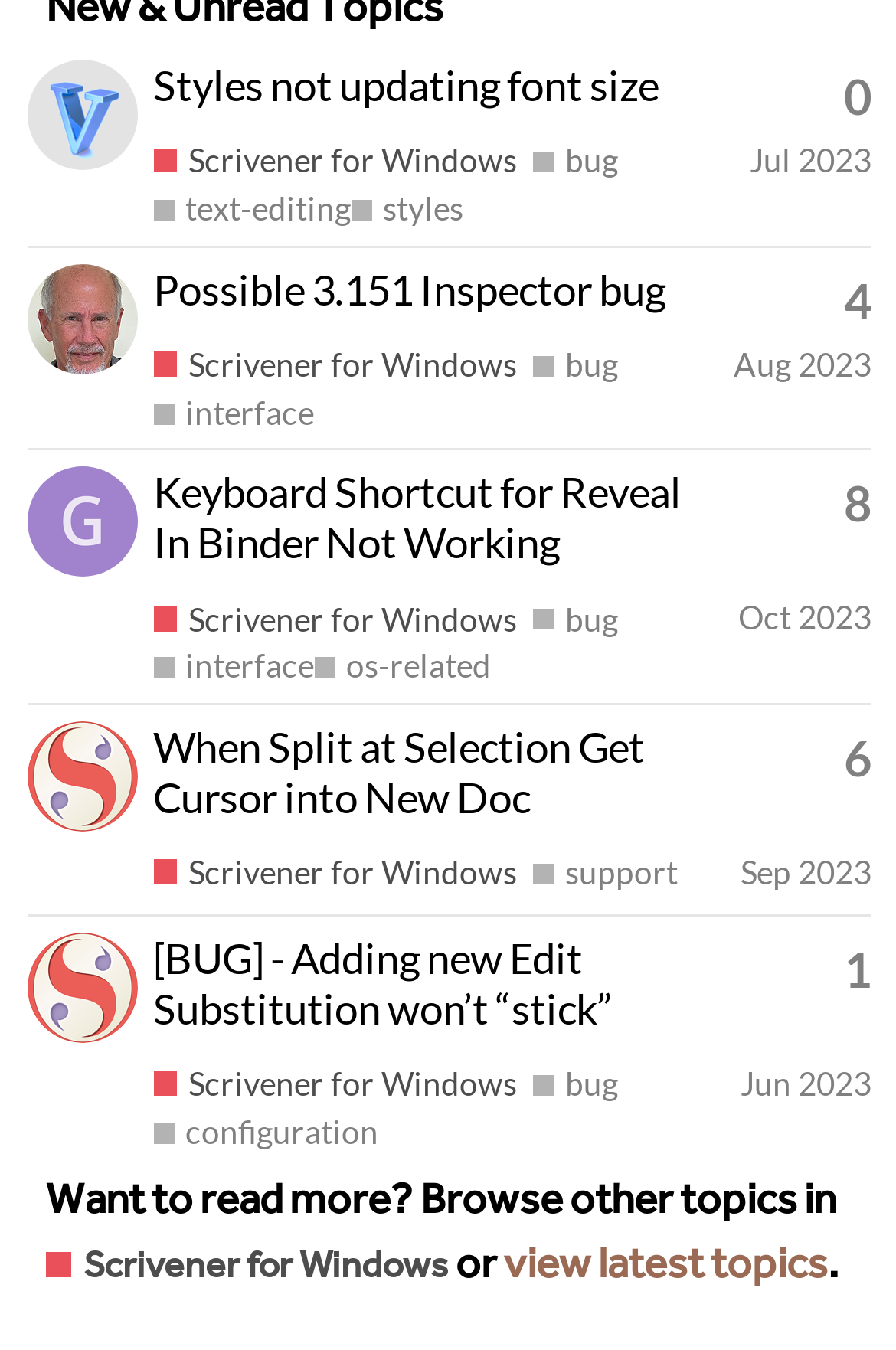Please identify the bounding box coordinates of the region to click in order to complete the task: "View latest topics". The coordinates must be four float numbers between 0 and 1, specified as [left, top, right, bottom].

[0.562, 0.906, 0.924, 0.968]